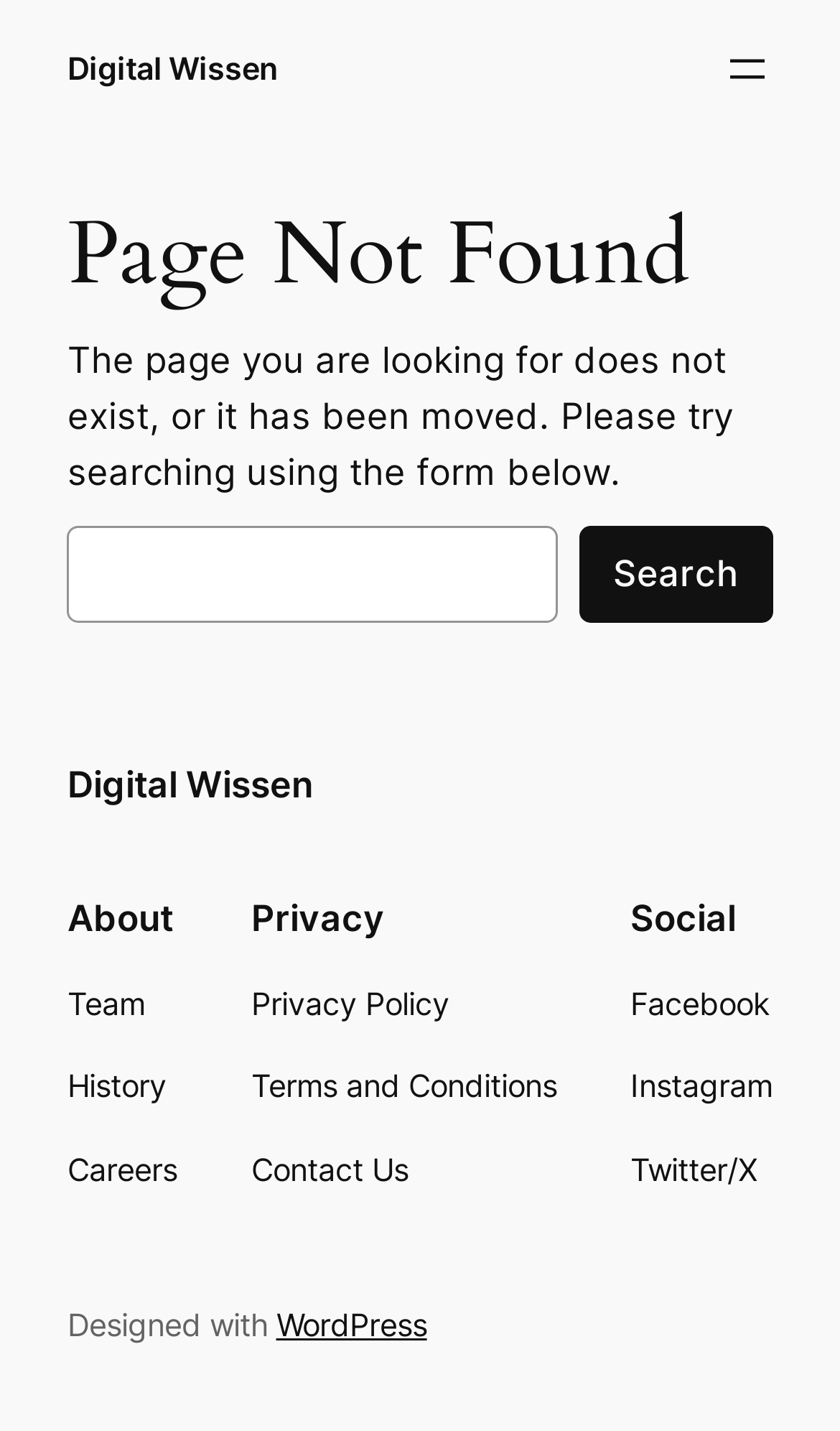Provide an in-depth caption for the contents of the webpage.

This webpage is a "Page not found" error page from Digital Wissen. At the top left, there is a link to "Digital Wissen" and a button to "Open menu" on the top right. Below these elements, there is a main section with a heading "Page Not Found" followed by a paragraph of text explaining that the page does not exist or has been moved, and suggesting to use the search form below.

The search form is located below the paragraph, consisting of a label "Search", a search box, and a "Search" button. 

Further down the page, there is a section with links to "About", "Privacy", and "Social" categories. Under "About", there are links to "Team", "History", and "Careers". Under "Privacy", there are links to "Privacy Policy", "Terms and Conditions", and "Contact Us". Under "Social", there are links to "Facebook", "Instagram", and "Twitter/X".

At the bottom of the page, there is a credit line "Designed with" followed by a link to "WordPress".